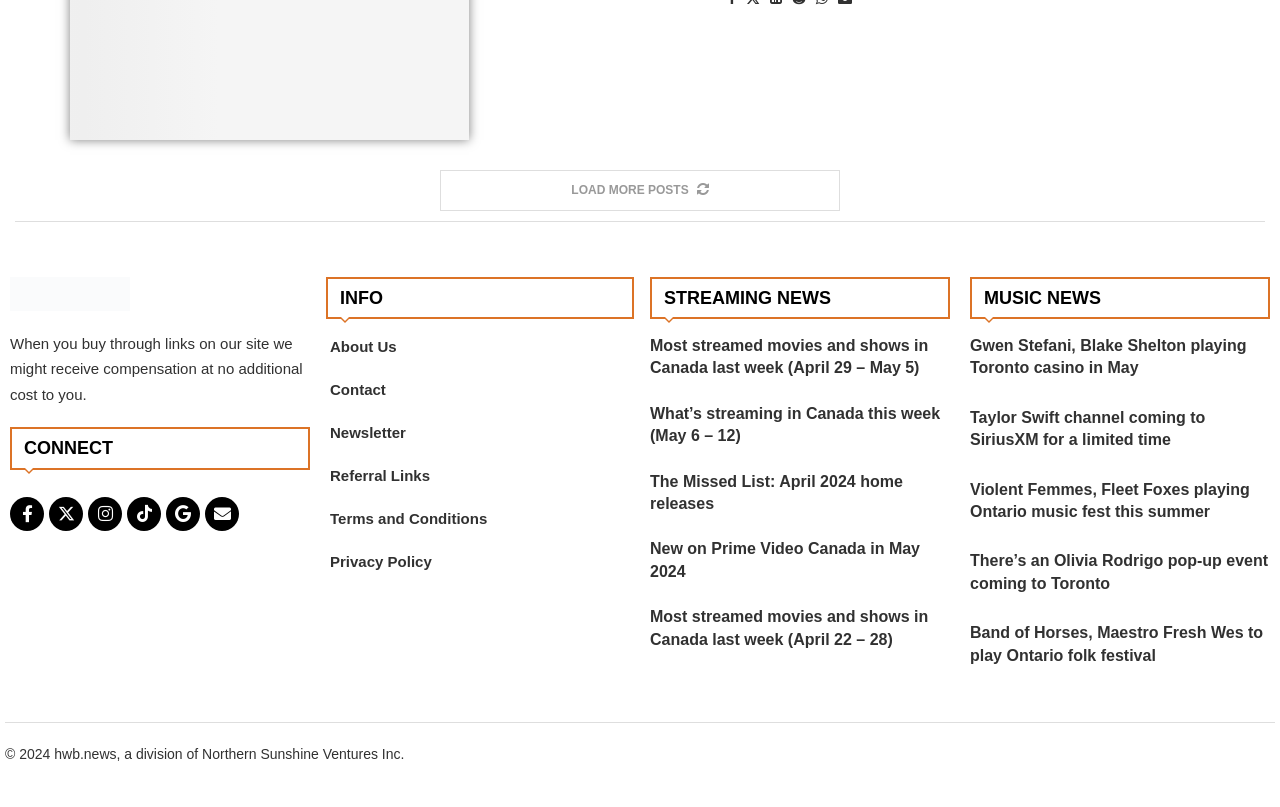Identify and provide the bounding box for the element described by: "Privacy Policy".

[0.258, 0.687, 0.337, 0.705]